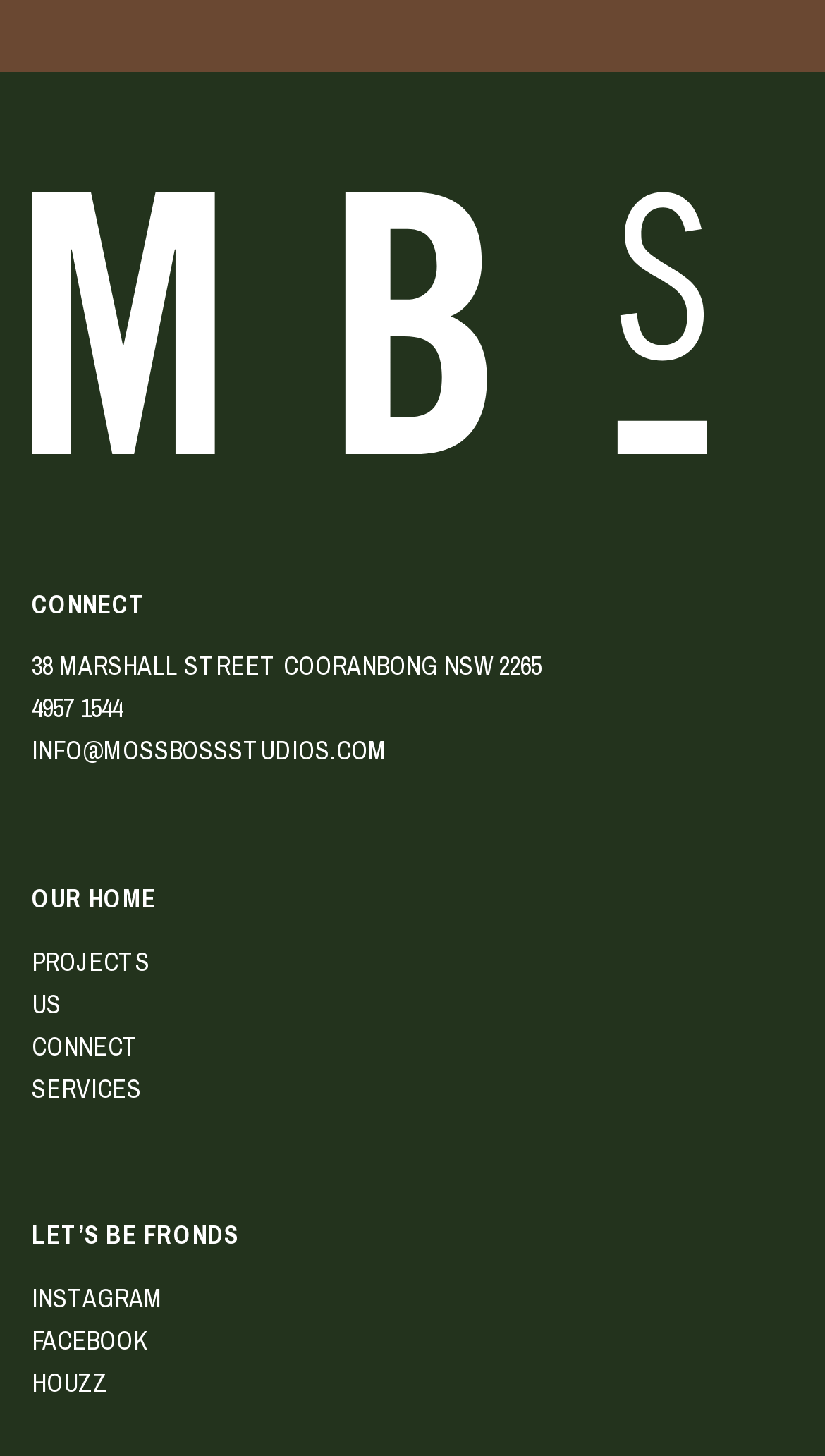Please locate the bounding box coordinates of the element's region that needs to be clicked to follow the instruction: "Check 'SERVICES'". The bounding box coordinates should be provided as four float numbers between 0 and 1, i.e., [left, top, right, bottom].

[0.038, 0.736, 0.172, 0.759]